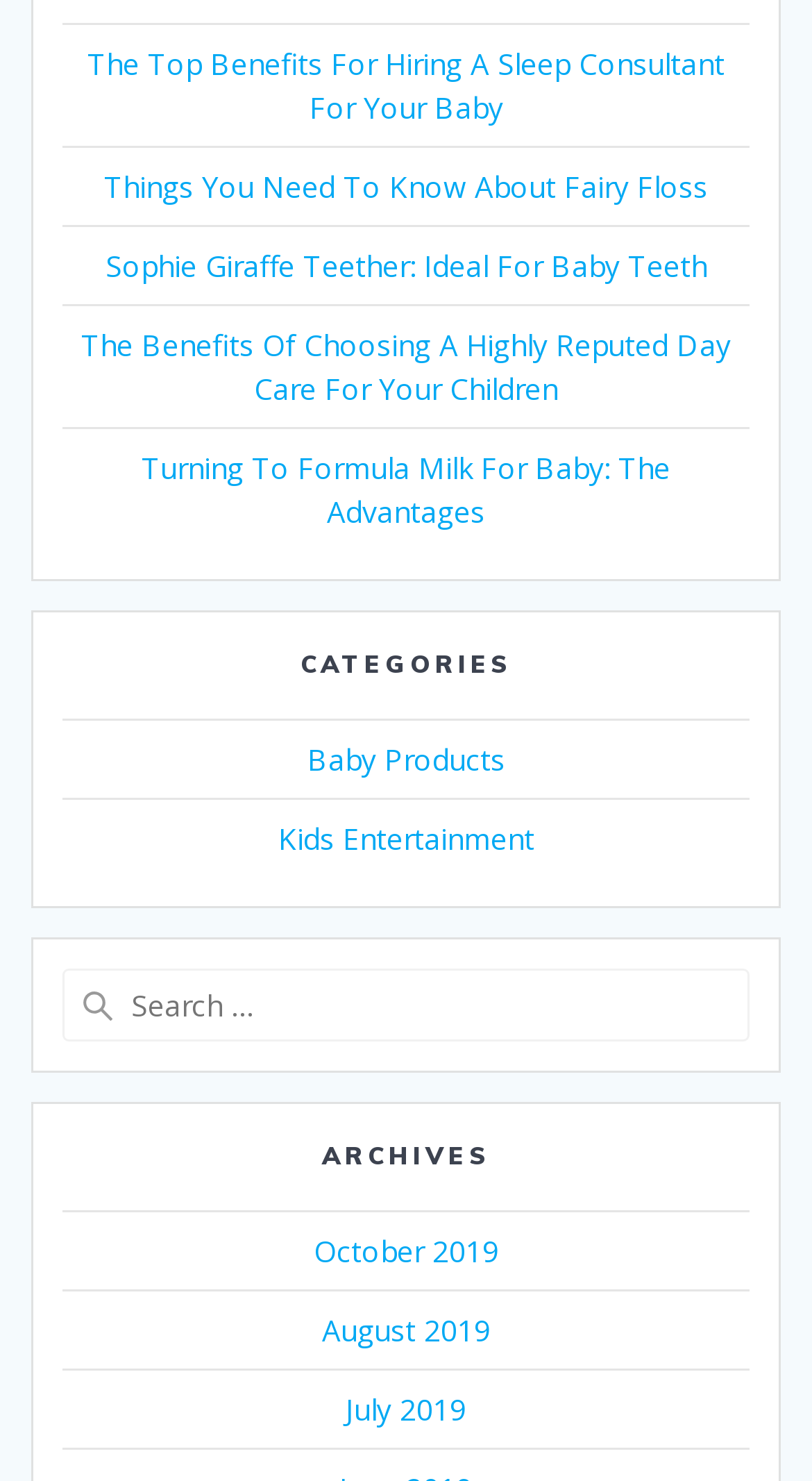Find the bounding box coordinates of the clickable area required to complete the following action: "Search for something".

[0.077, 0.654, 0.923, 0.704]